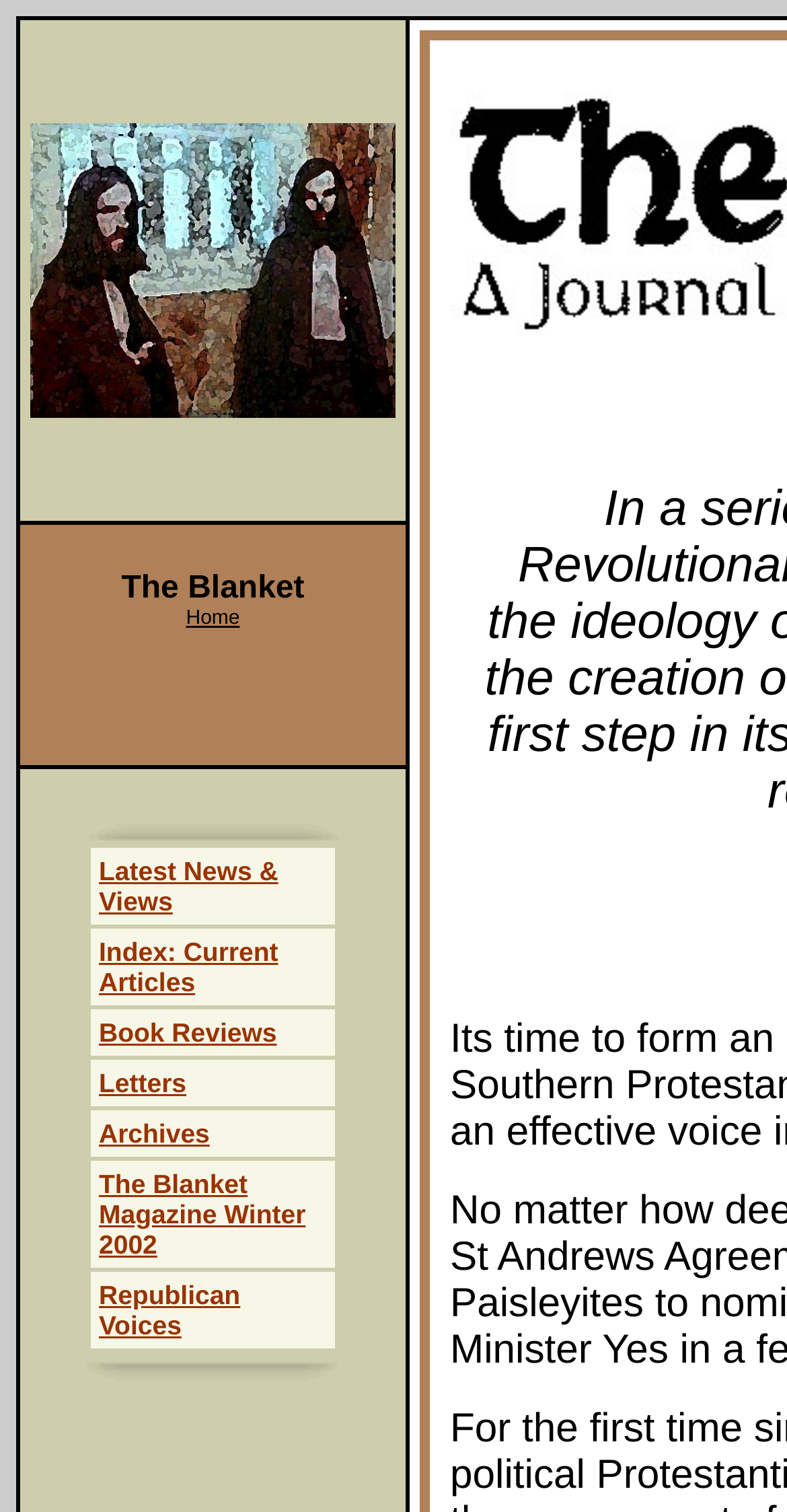Given the description of the UI element: "Book Reviews", predict the bounding box coordinates in the form of [left, top, right, bottom], with each value being a float between 0 and 1.

[0.126, 0.673, 0.352, 0.693]